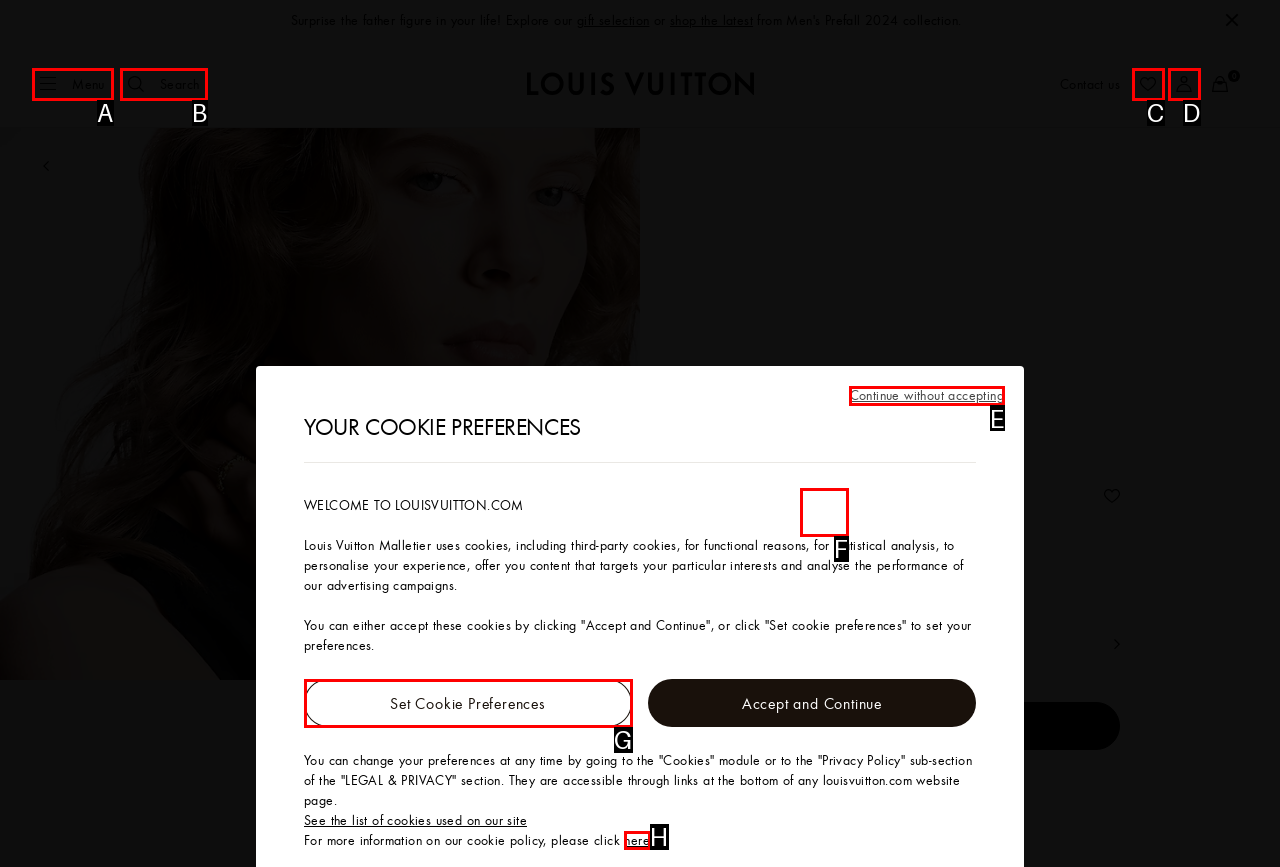From the given choices, determine which HTML element aligns with the description: parent_node: Change country/region? aria-label="Close" Respond with the letter of the appropriate option.

F